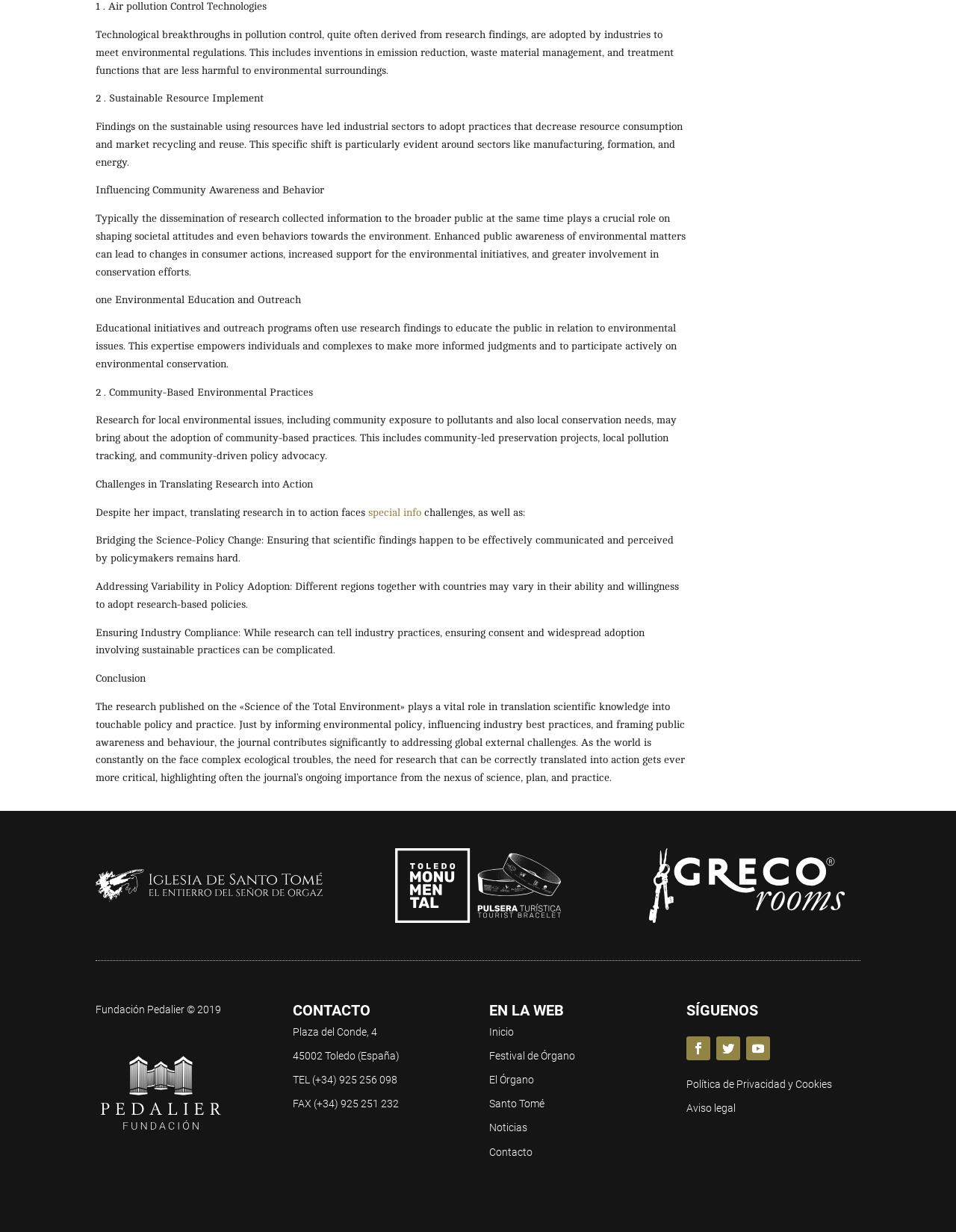Locate the bounding box coordinates of the area where you should click to accomplish the instruction: "follow 'Festival de Órgano' link".

[0.512, 0.852, 0.602, 0.862]